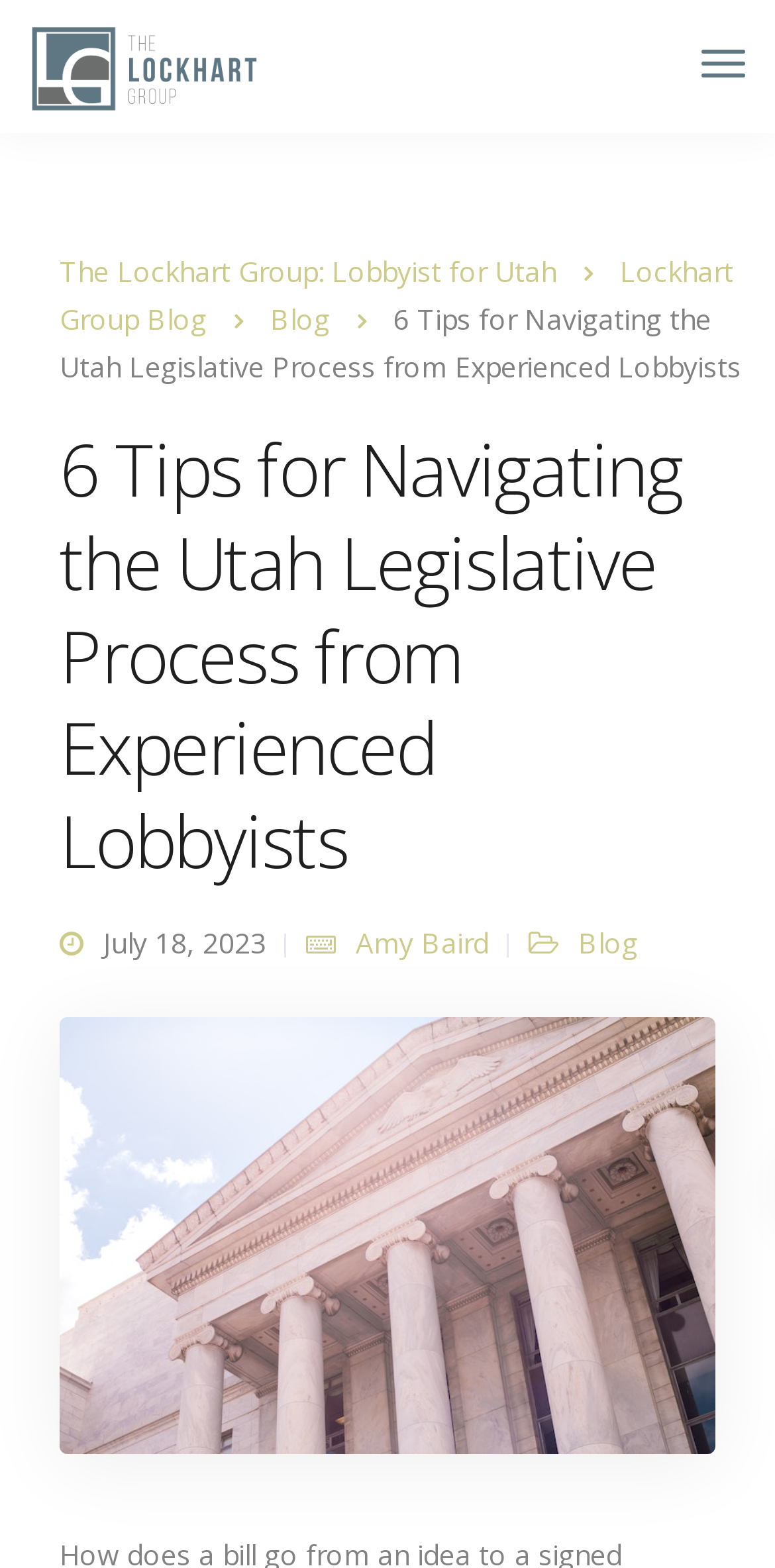Extract the main heading from the webpage content.

6 Tips for Navigating the Utah Legislative Process from Experienced Lobbyists